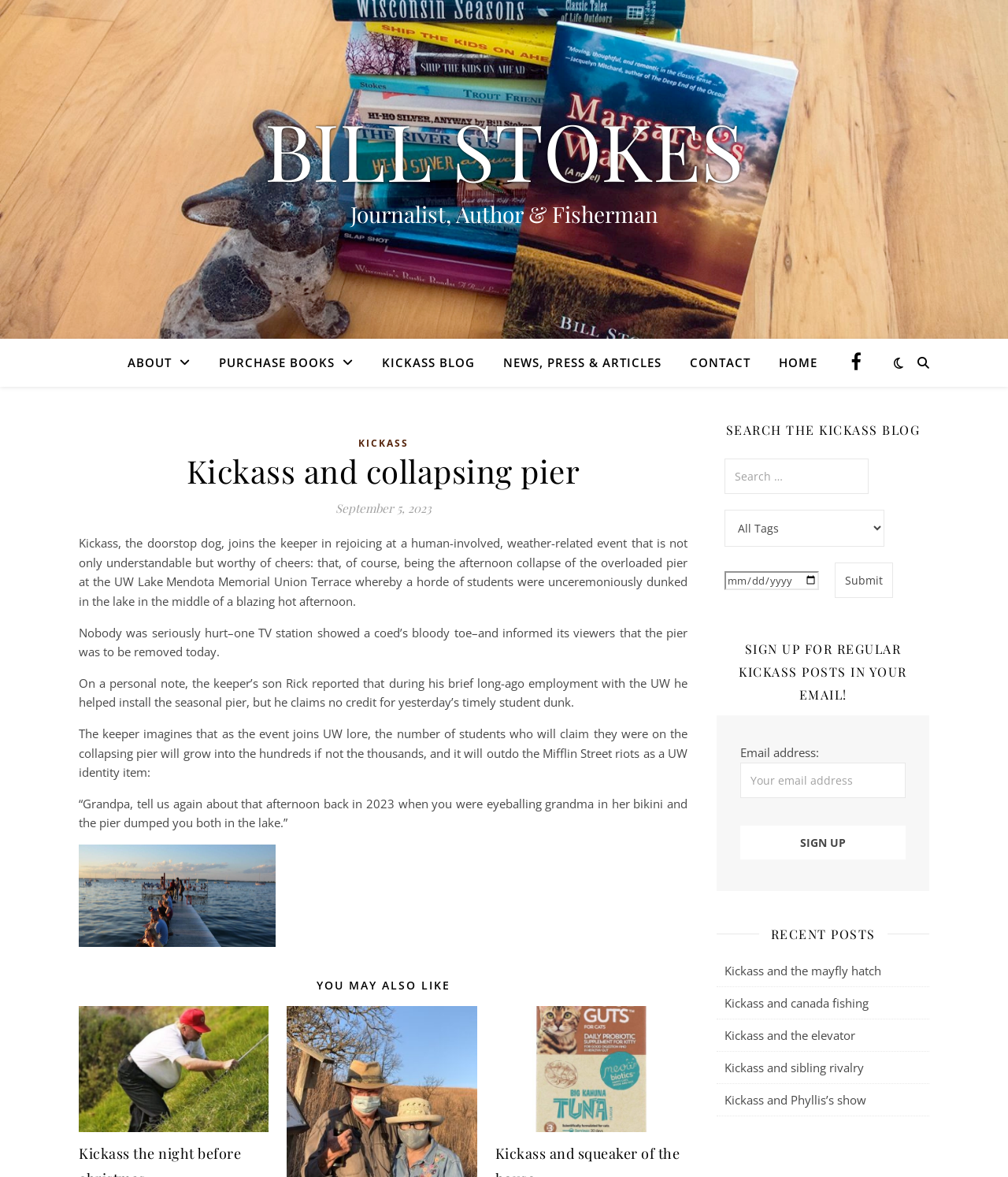Identify the coordinates of the bounding box for the element that must be clicked to accomplish the instruction: "Visit the 'KICKASS BLOG' page".

[0.366, 0.288, 0.484, 0.328]